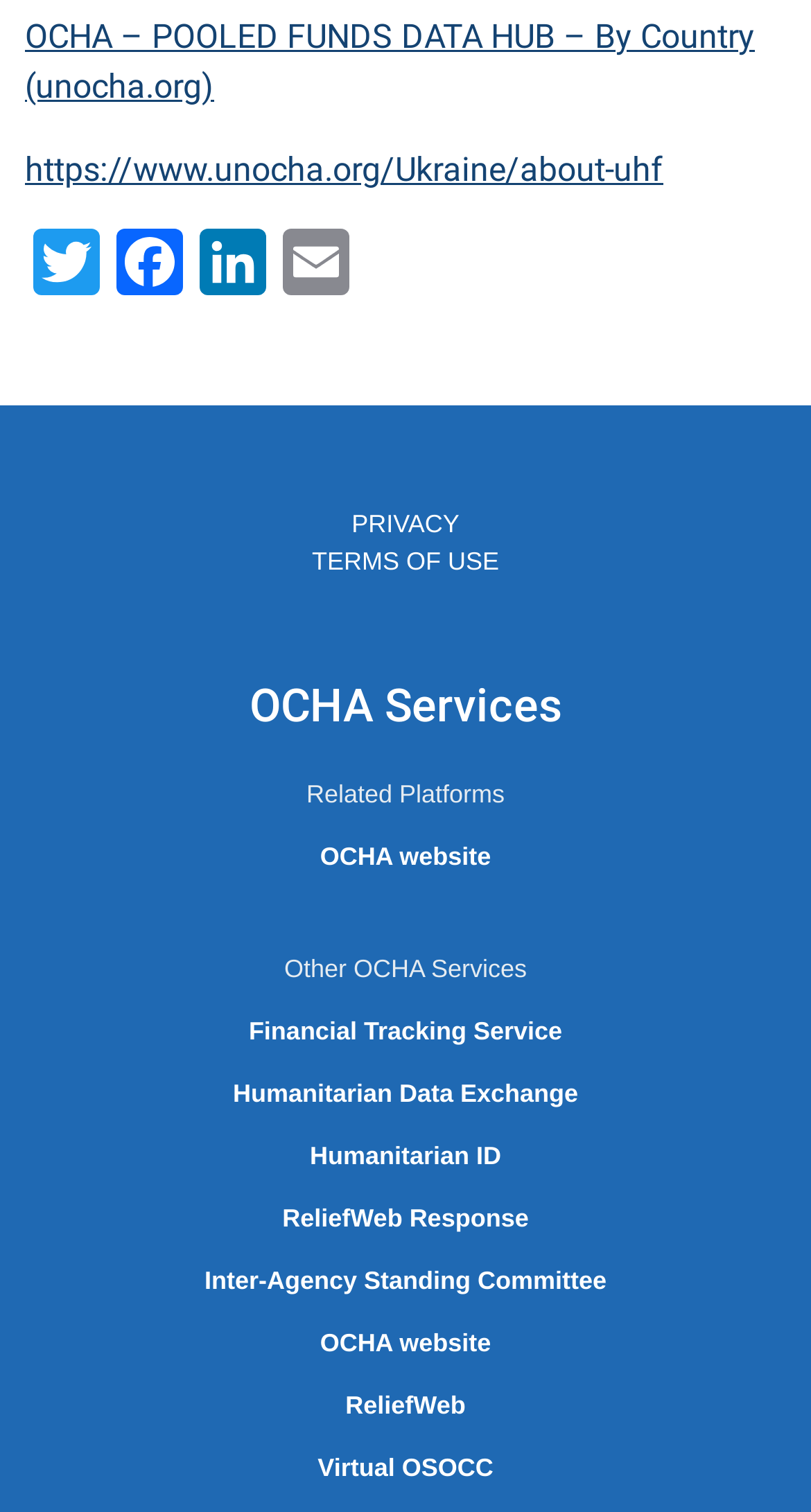How many social media links are present?
Look at the screenshot and give a one-word or phrase answer.

4